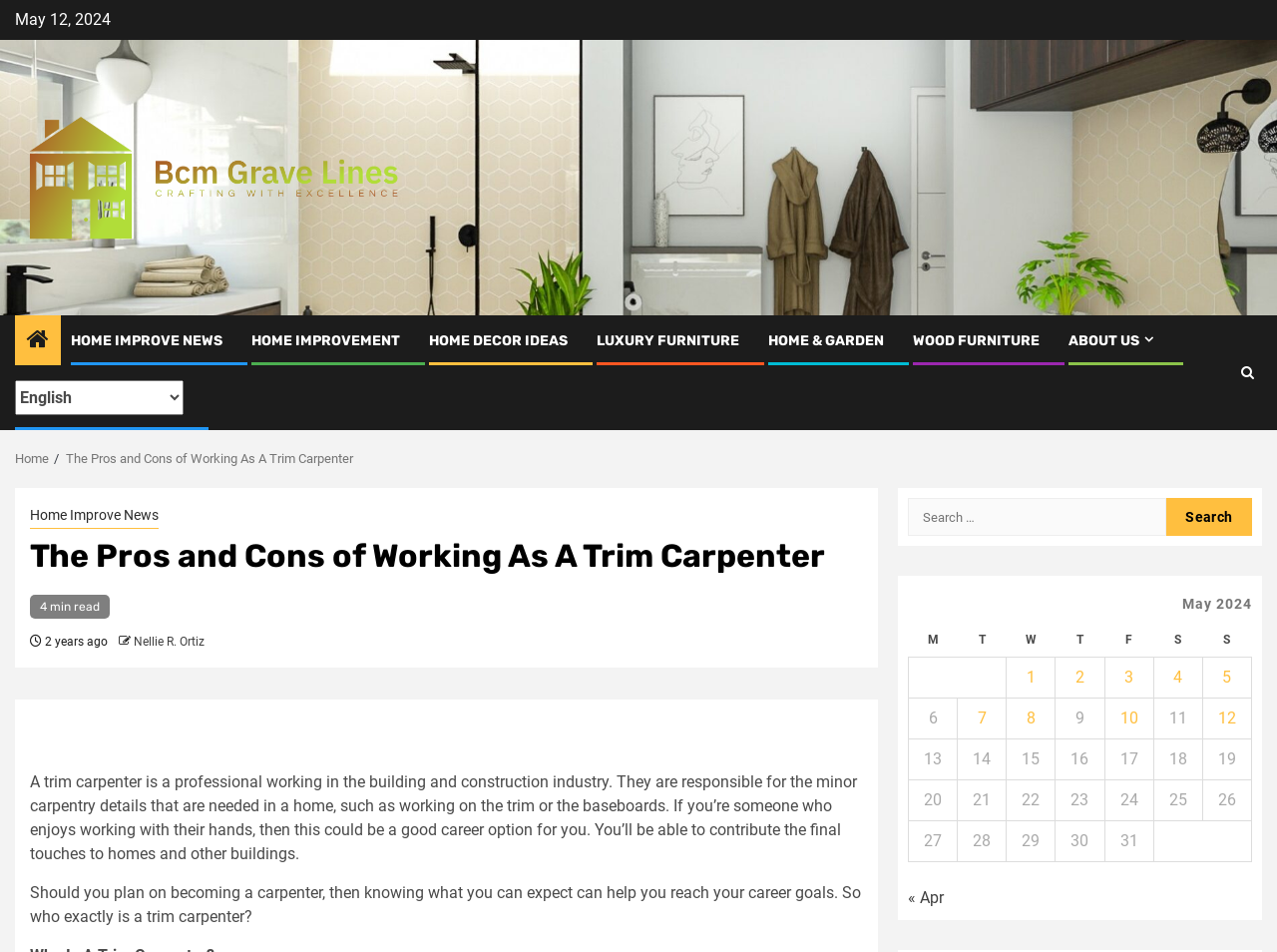Create a detailed summary of the webpage's content and design.

The webpage is about the pros and cons of working as a trim carpenter. At the top, there is a date "May 12, 2024" and a link to "Bcm Grave Lines" with an accompanying image. Below this, there are several links to different categories, including "HOME IMPROVE NEWS", "HOME IMPROVEMENT", "HOME DECOR IDEAS", and more.

On the left side, there is a navigation menu with a breadcrumb trail showing the current page, "The Pros and Cons of Working As A Trim Carpenter". Below this, there is a header with the title of the article and a link to "Home Improve News". The article itself is divided into sections, with the first section describing what a trim carpenter is and their responsibilities.

To the right of the article, there is a search bar with a button to search for specific terms. Below this, there is a table showing a calendar for May 2024, with links to posts published on each day of the month.

At the bottom of the page, there are more links to different categories, including "WOOD FURNITURE" and "ABOUT US". There is also a combobox to select a language and a link to a social media platform.